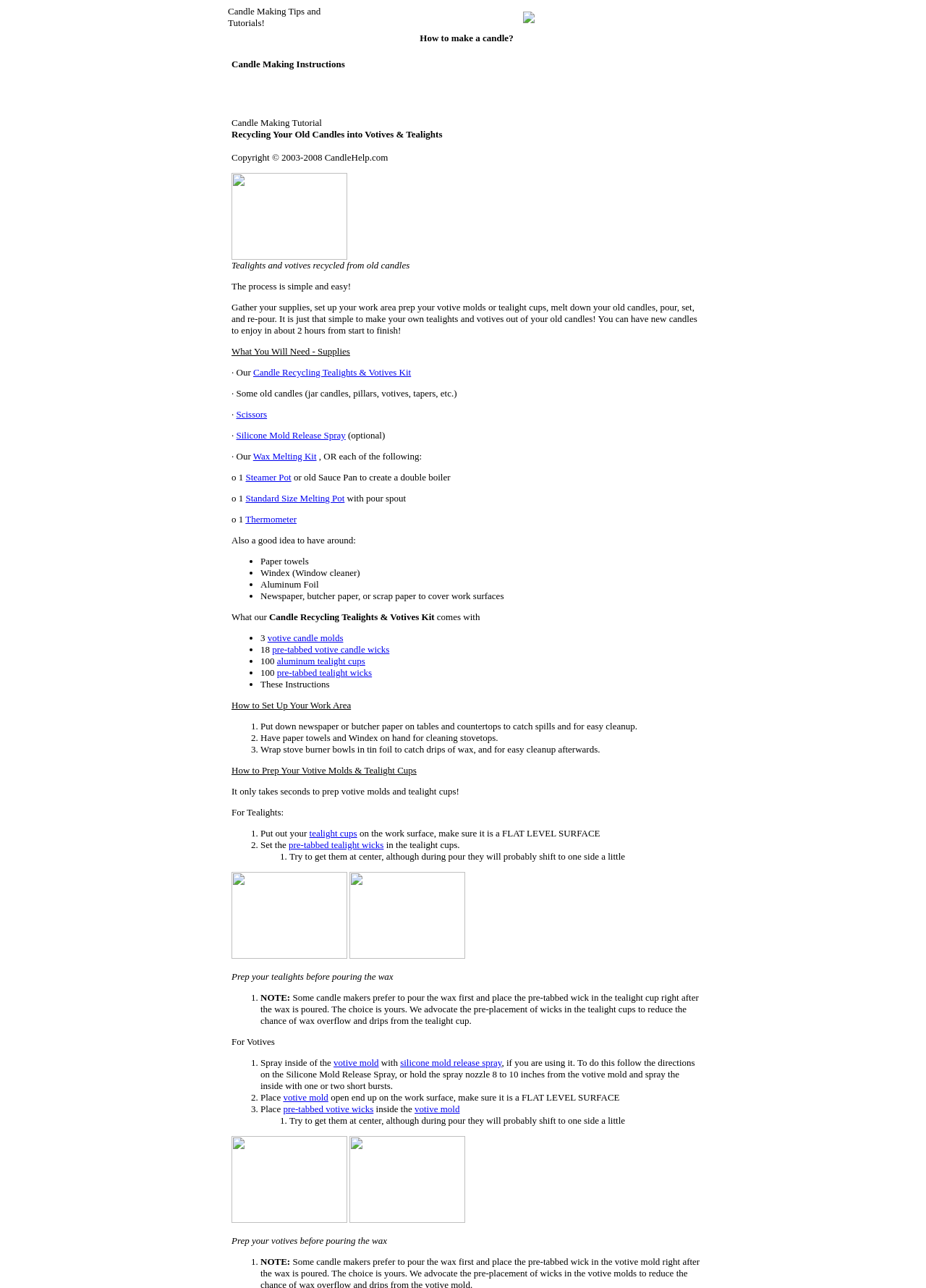Use a single word or phrase to answer the question:
What is needed to make tealights and votives?

Supplies